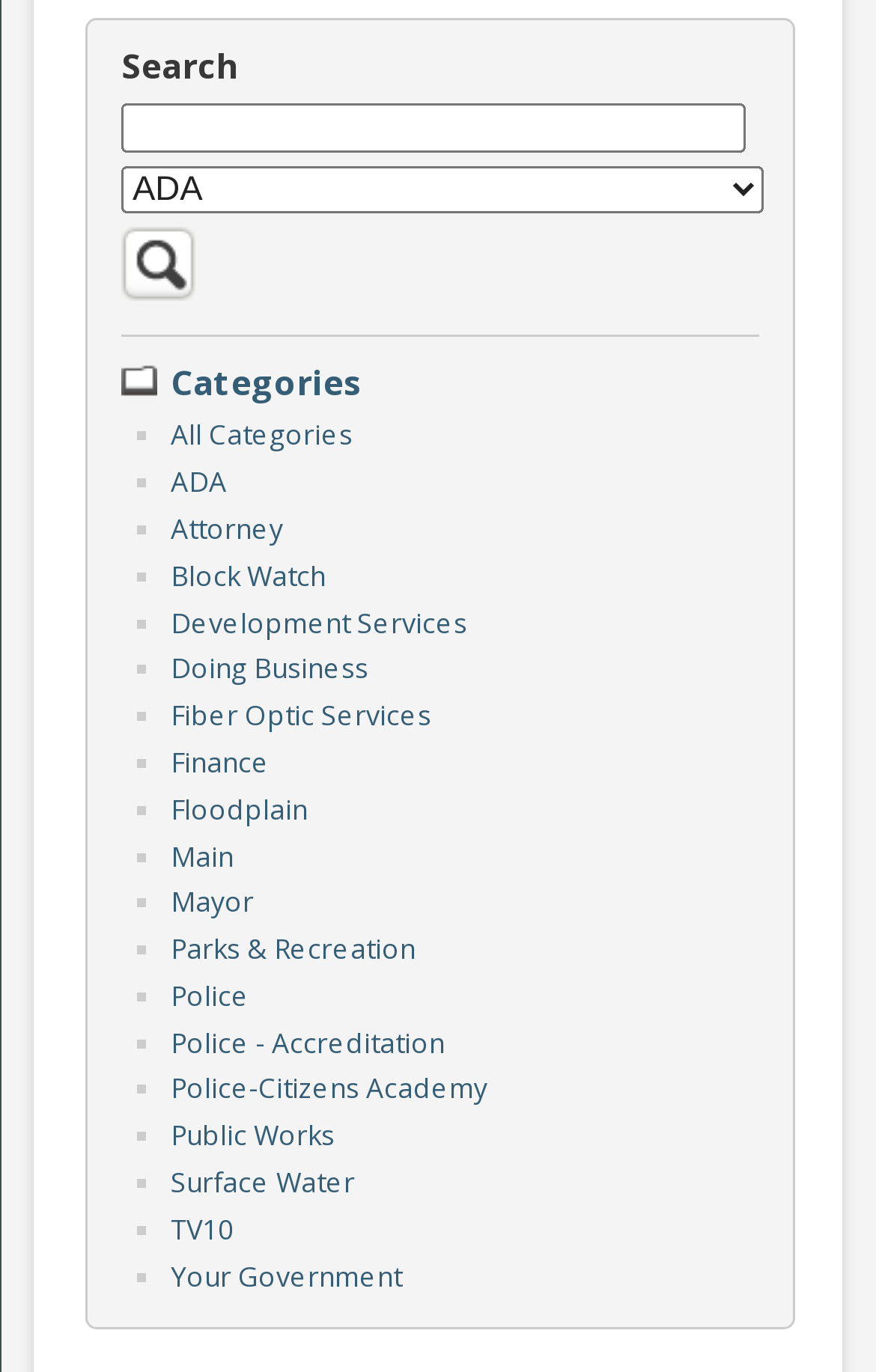Given the element description: "Surface Water", predict the bounding box coordinates of the UI element it refers to, using four float numbers between 0 and 1, i.e., [left, top, right, bottom].

[0.195, 0.848, 0.405, 0.876]